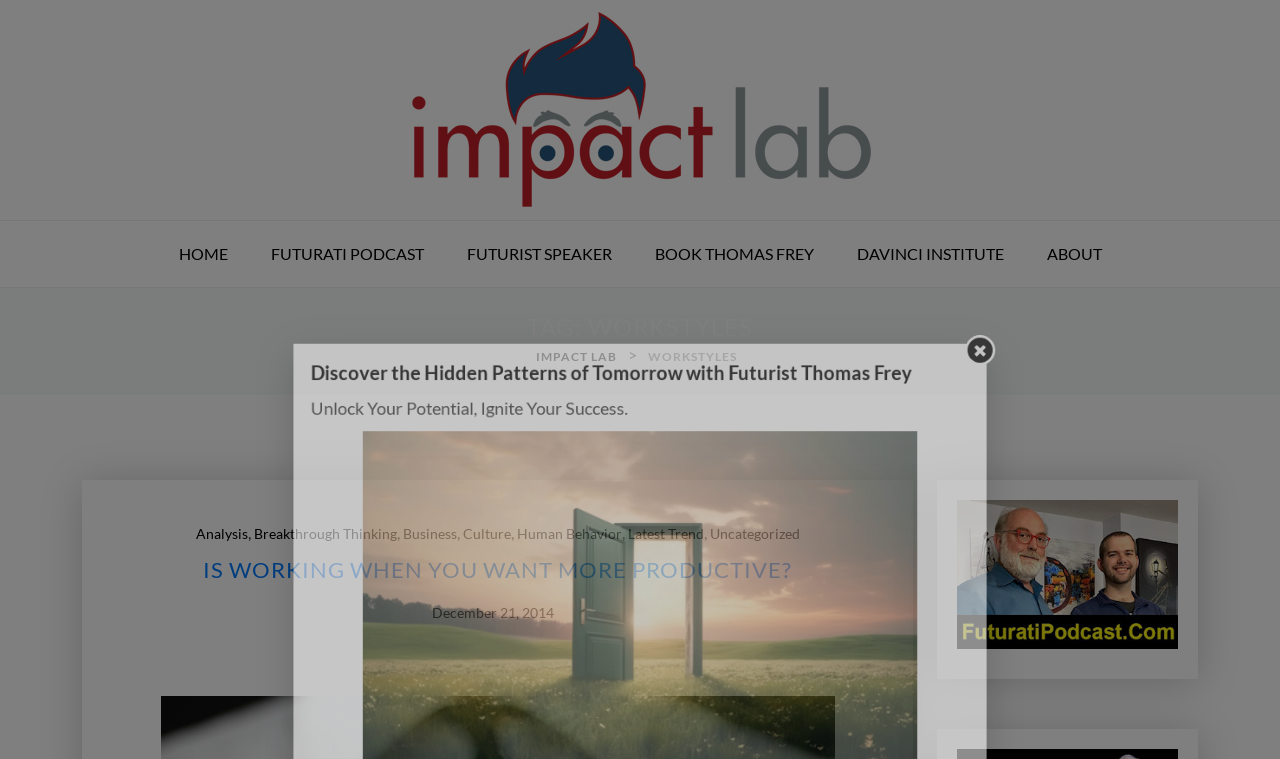Determine the bounding box coordinates of the area to click in order to meet this instruction: "read about WORKSTYLES".

[0.064, 0.412, 0.936, 0.45]